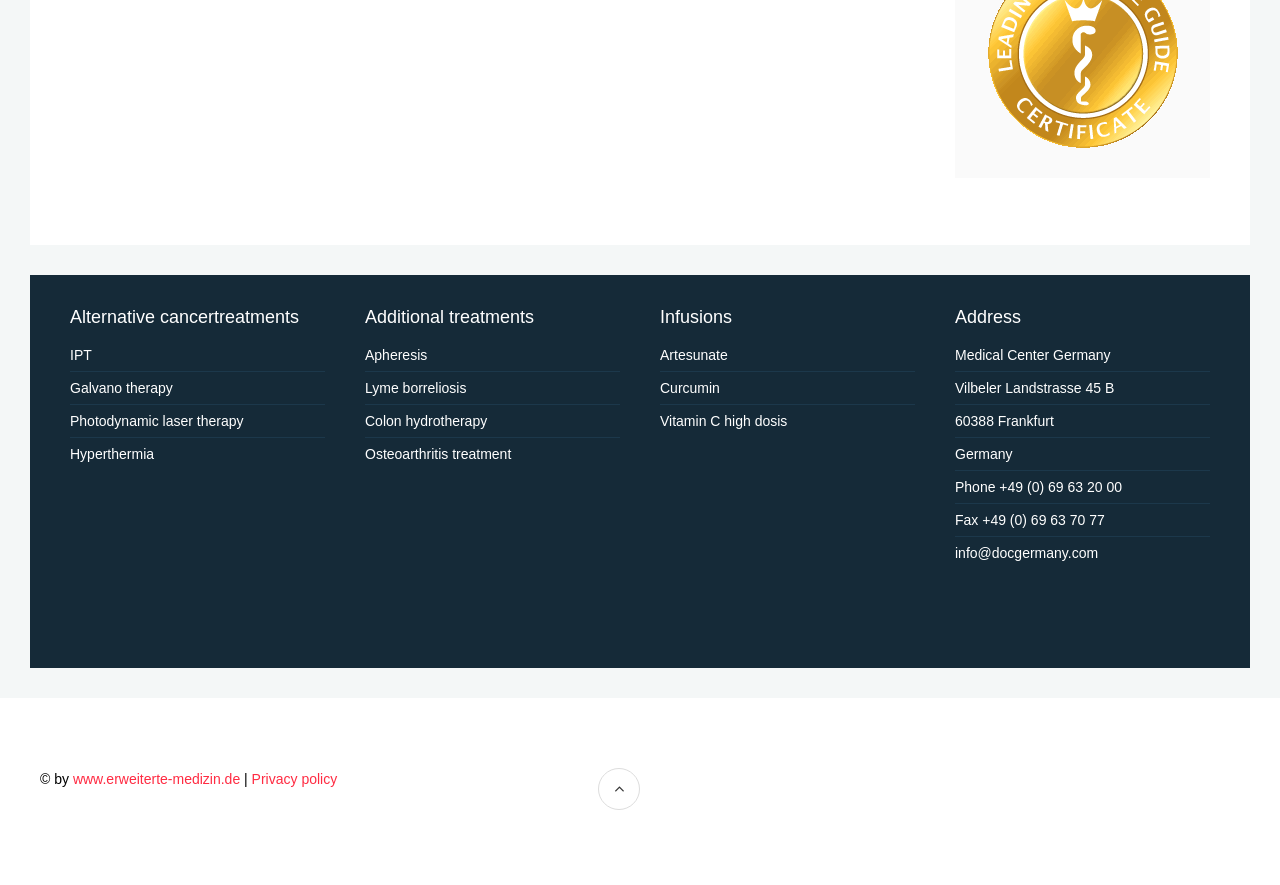How many types of alternative cancer treatments are listed?
Can you provide an in-depth and detailed response to the question?

The webpage has four headings: 'Alternative cancer treatments', 'Additional treatments', 'Infusions', and 'Address'. Under 'Alternative cancer treatments', there are four links: 'IPT', 'Galvano therapy', 'Photodynamic laser therapy', and 'Hyperthermia'. Therefore, there are four types of alternative cancer treatments listed.